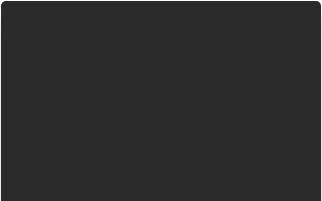Elaborate on the various elements present in the image.

The image is associated with an article titled "Dispensary Owner: 'I Took Over As CEO and Massively Restructured'," showcasing insights from a dispensary owner who has navigated significant changes in leadership and management. This article focuses on the challenges and successes encountered during the restructuring process within the cannabis industry. The image likely complements the text, offering a visual representation of the article's theme and reinforcing the narrative of transformation and leadership in a rapidly evolving market. The content is part of a broader collection of marketing resources aimed at cannabis dispensary owners and managers looking to enhance their business strategies.